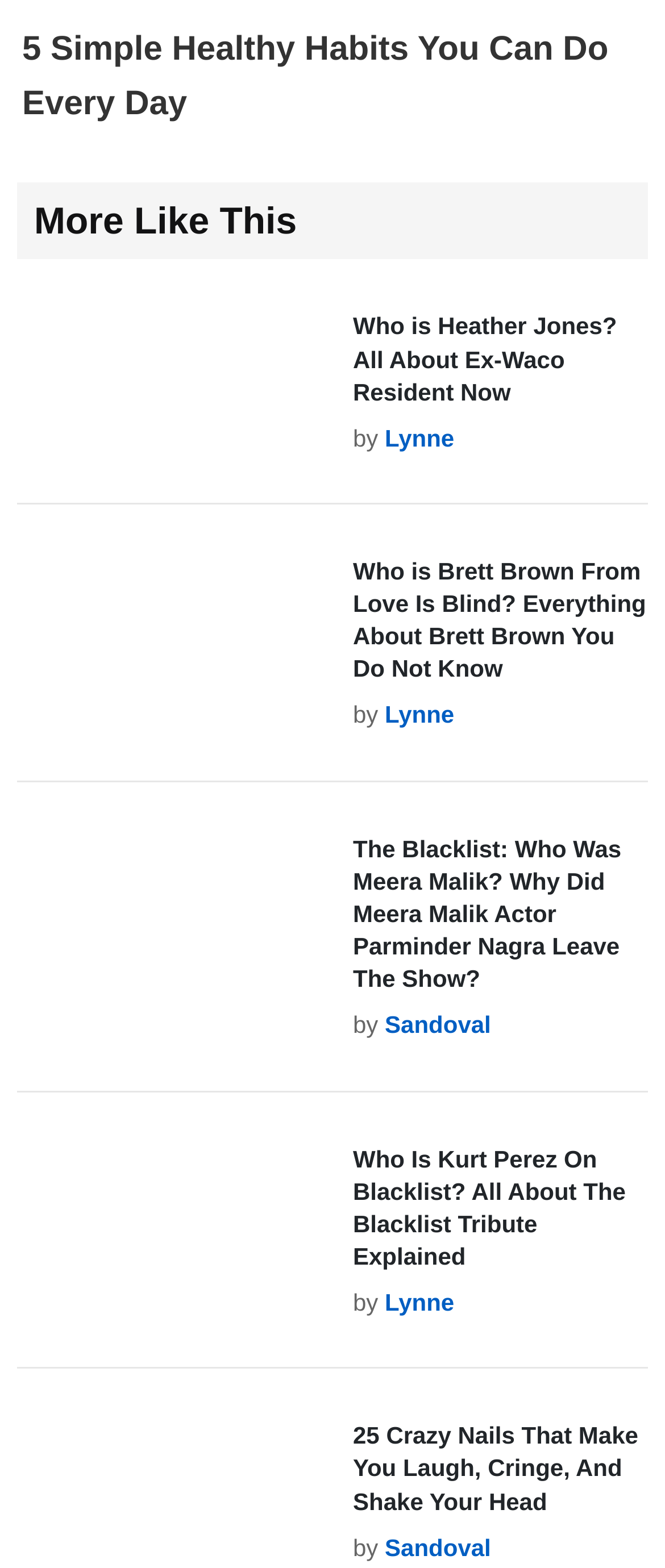From the image, can you give a detailed response to the question below:
What is the author of the first article?

In the first article element, I can see a StaticText element with the text 'by' followed by another StaticText element with the text 'Lynne', which suggests that Lynne is the author of the first article.